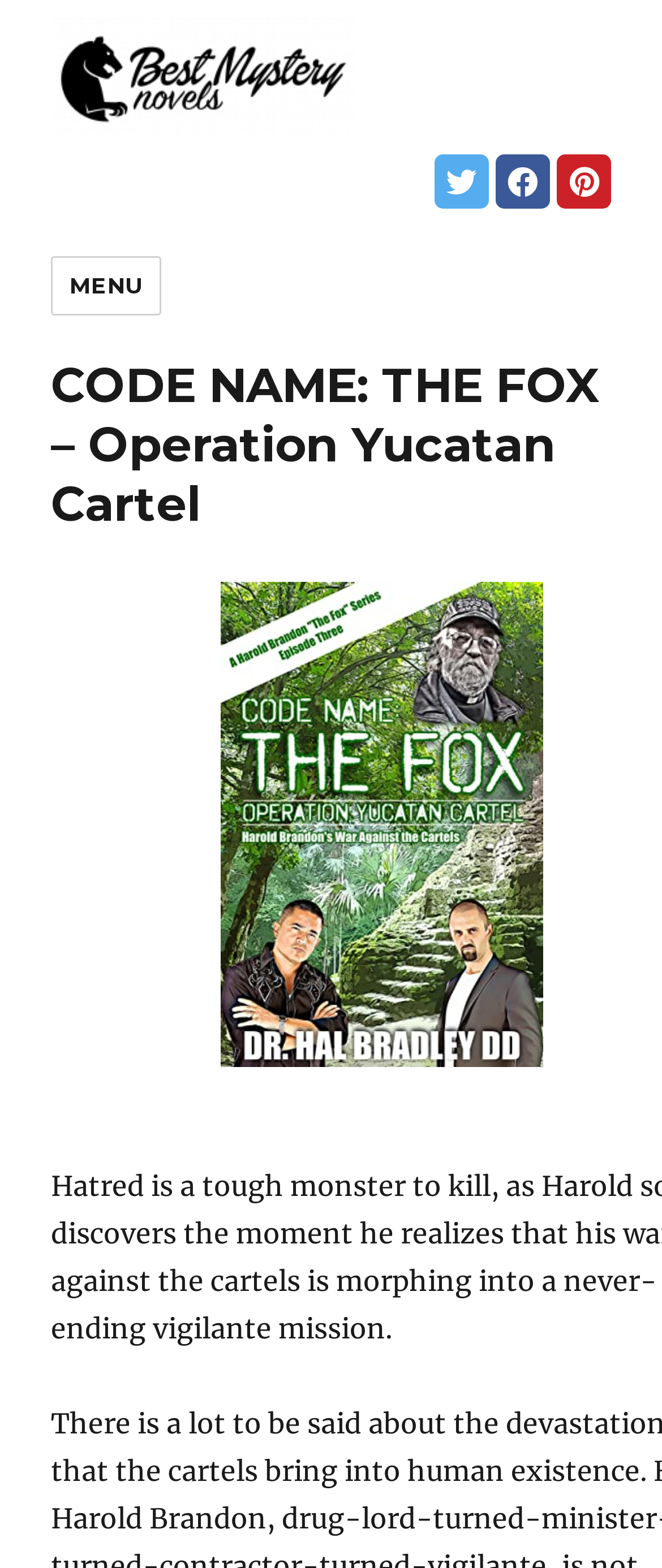By analyzing the image, answer the following question with a detailed response: How many social media links are there?

There are three social media links located at the top right corner of the webpage, represented by the icons '', '', and ''.